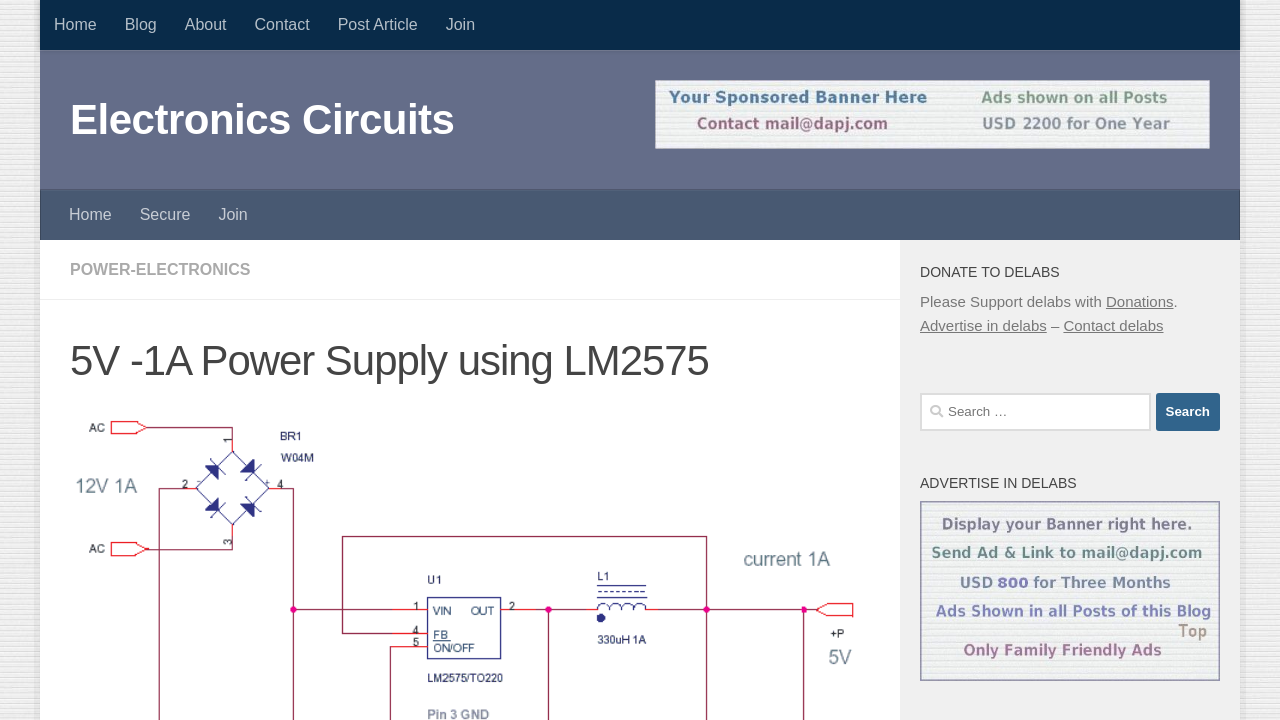Can you find and provide the main heading text of this webpage?

5V -1A Power Supply using LM2575